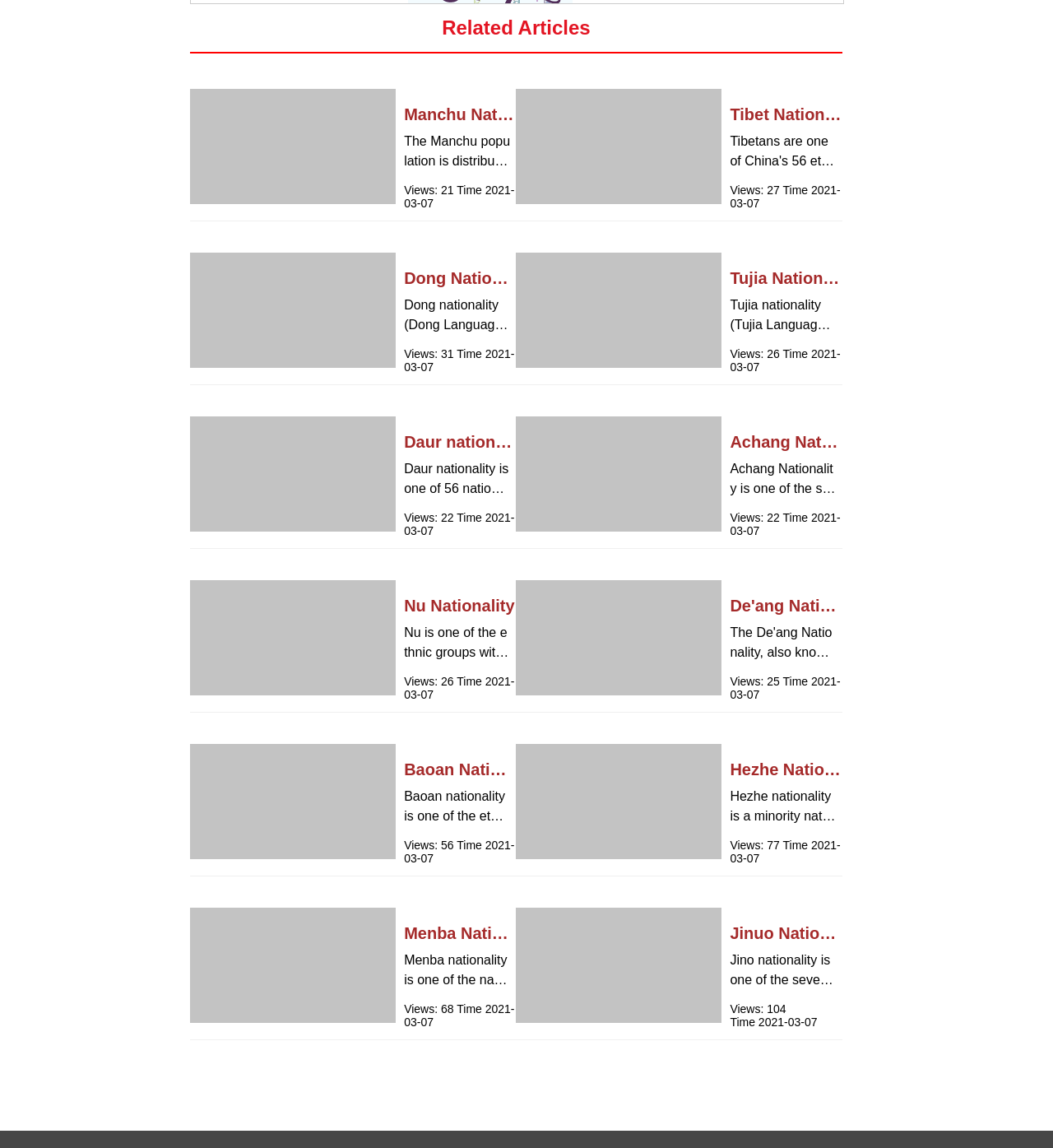Identify the bounding box coordinates necessary to click and complete the given instruction: "Learn about Tujia Nationality".

[0.693, 0.22, 0.8, 0.257]